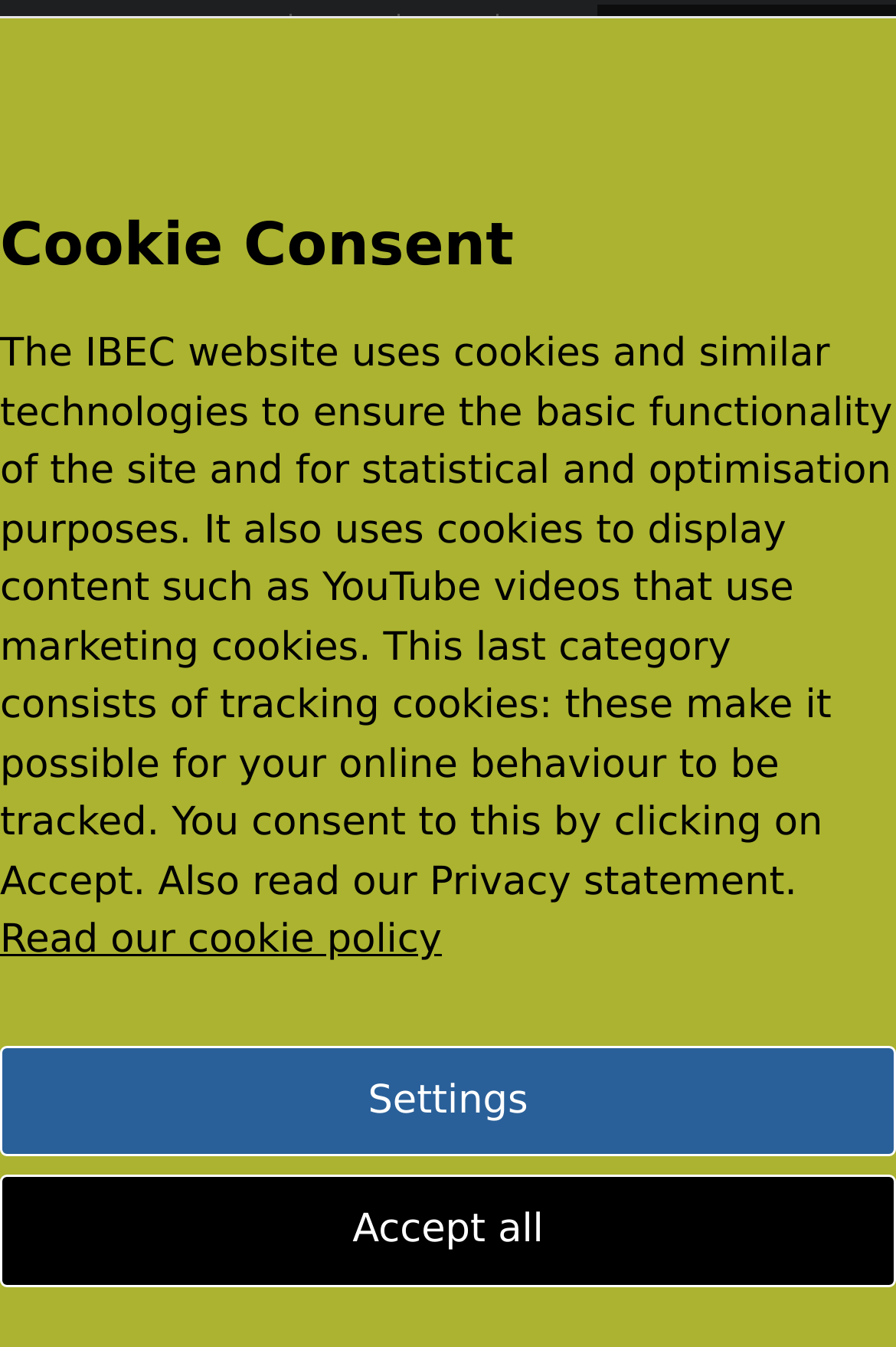What is the purpose of the shared space?
Please answer the question with a detailed response using the information from the screenshot.

I found the answer by reading the static text on the webpage, which says 'In July 2017, IBEC open a new shared space prepared to carry out ‘heavy’ chemical synthesis.'